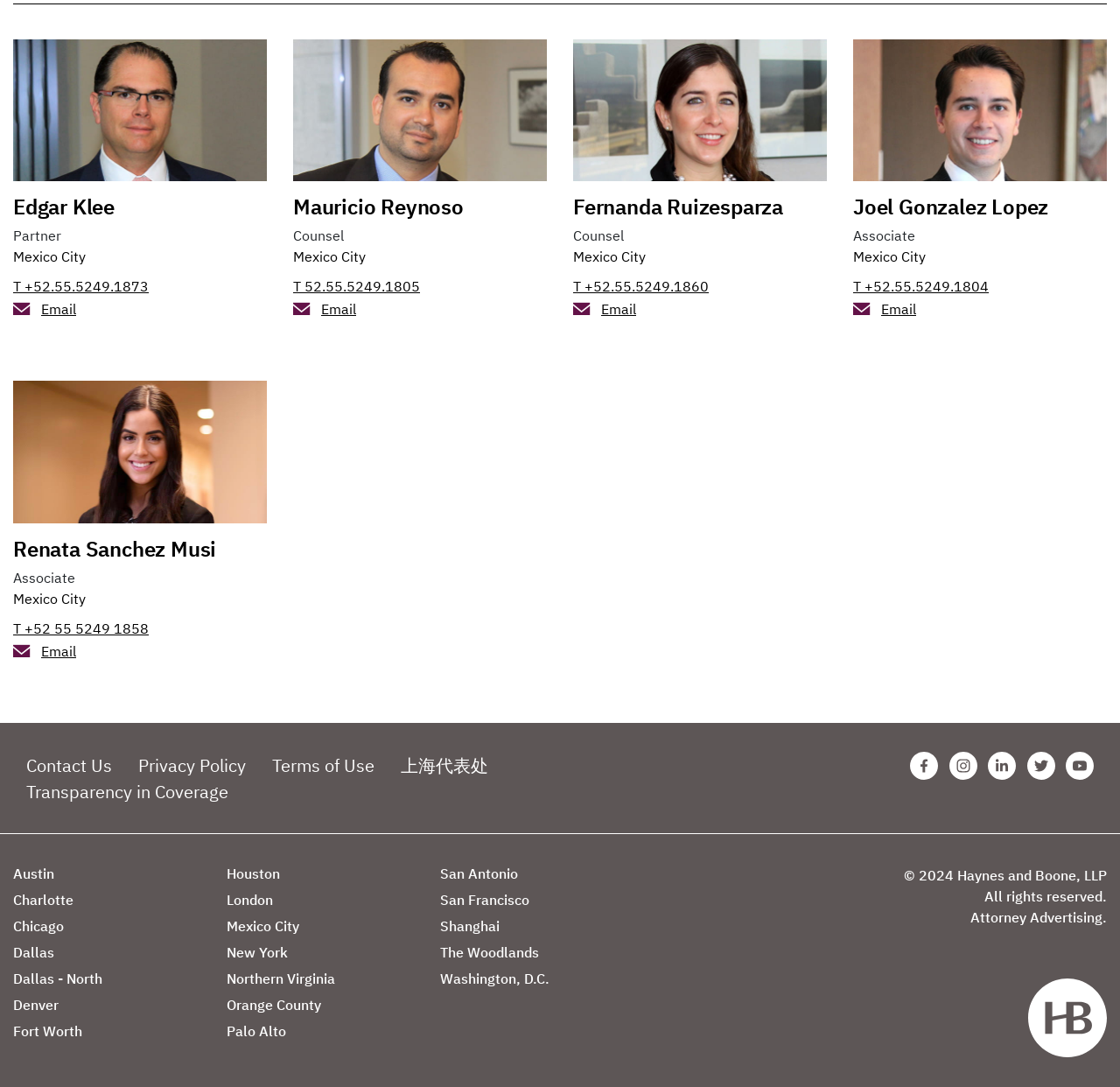Locate the bounding box coordinates of the element to click to perform the following action: 'View Mauricio Reynoso's profile'. The coordinates should be given as four float values between 0 and 1, in the form of [left, top, right, bottom].

[0.262, 0.036, 0.488, 0.167]